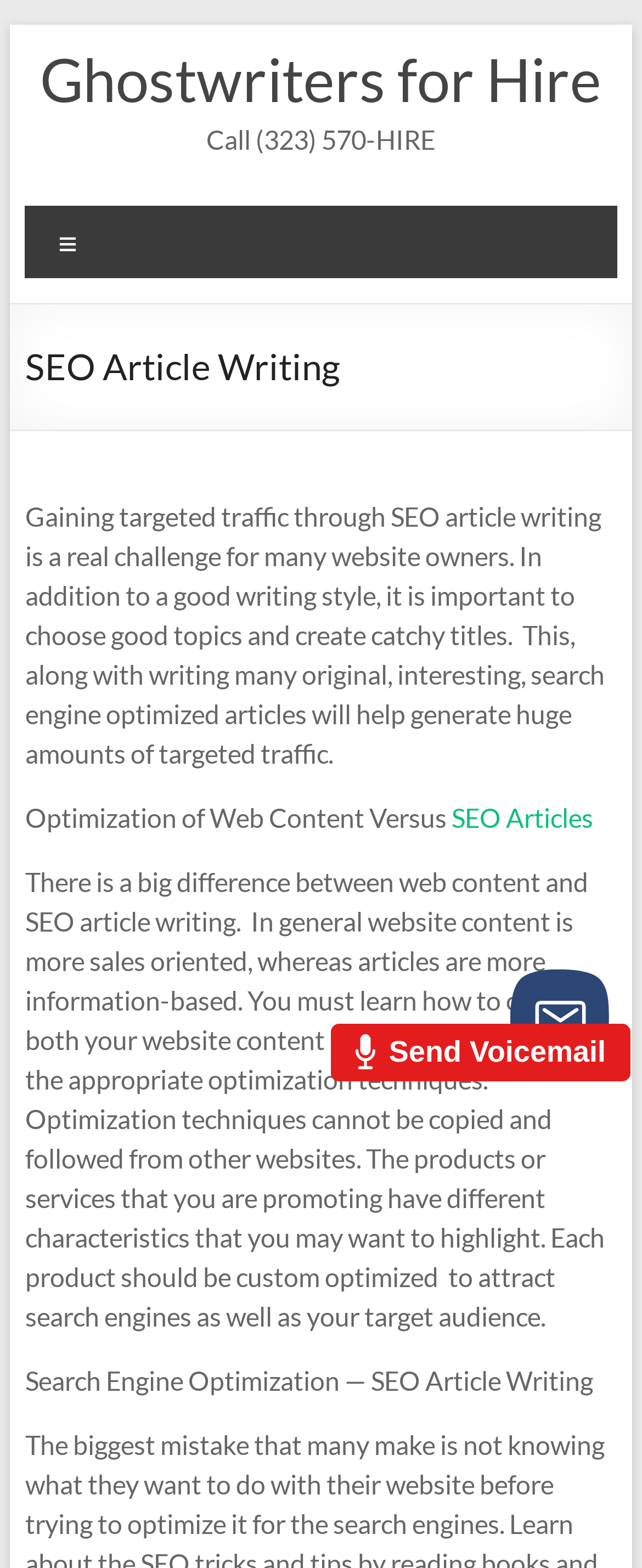With reference to the screenshot, provide a detailed response to the question below:
What is the phone number to call for hiring ghostwriters?

I found the phone number by looking at the static text element 'Call (323) 570-HIRE' which is located at the top of the webpage, indicating that it is a contact method for hiring ghostwriters.